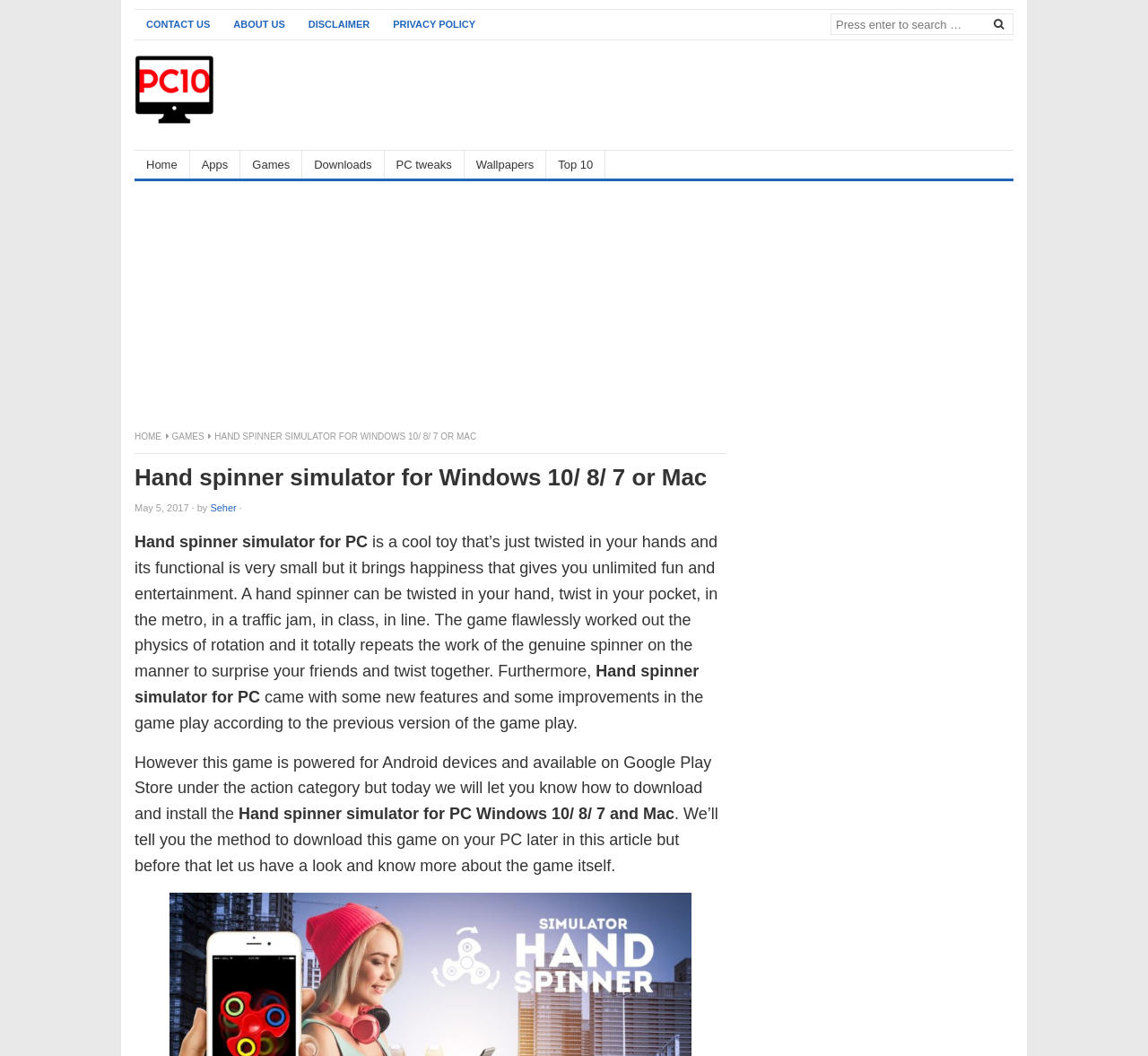Find the coordinates for the bounding box of the element with this description: "alt="Apps For PC"".

[0.117, 0.117, 0.188, 0.13]